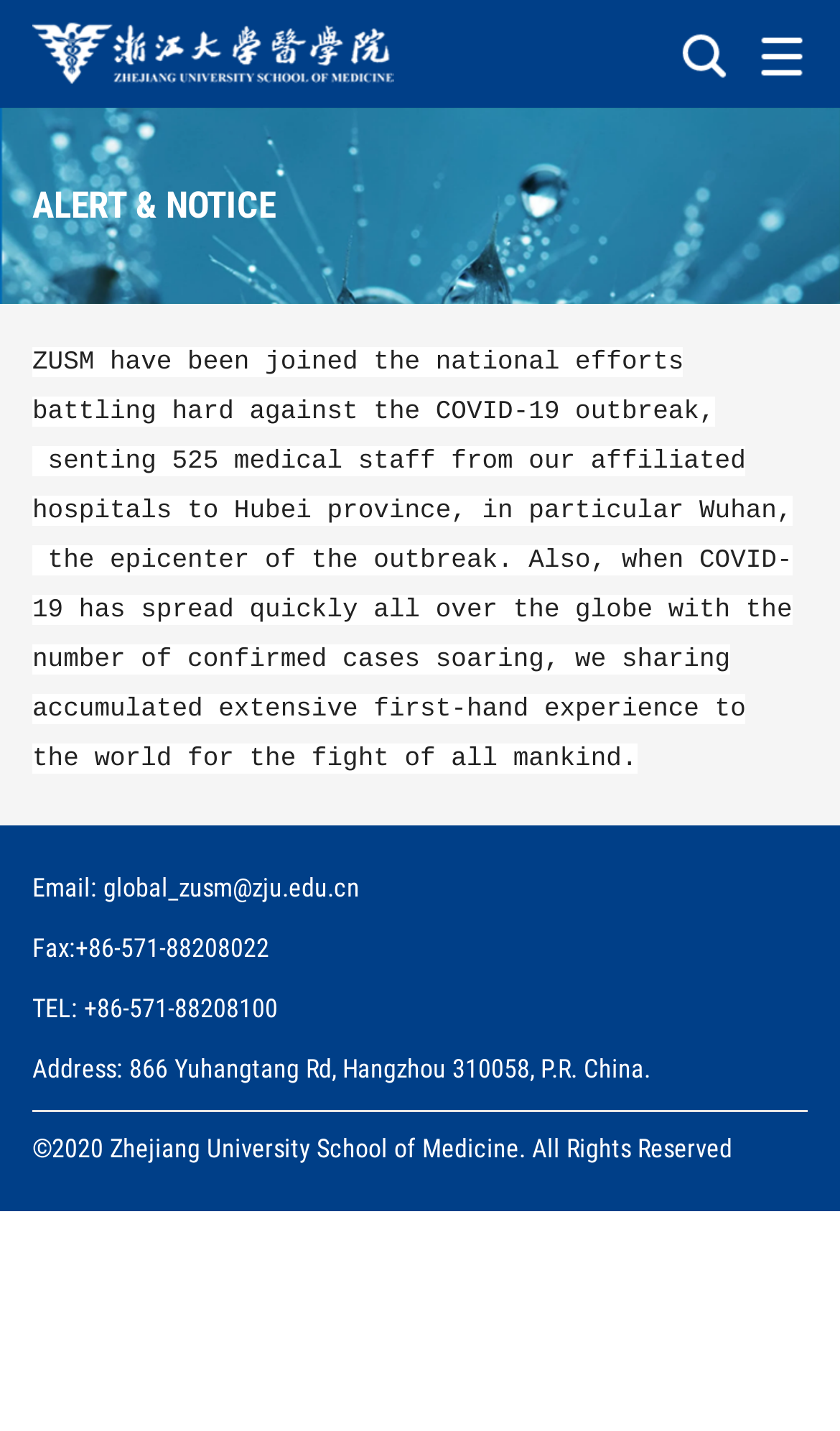From the image, can you give a detailed response to the question below:
What is the address of Zhejiang University School of Medicine?

The address of Zhejiang University School of Medicine can be found in the StaticText element, which is 866 Yuhangtang Rd, Hangzhou 310058, P.R. China.